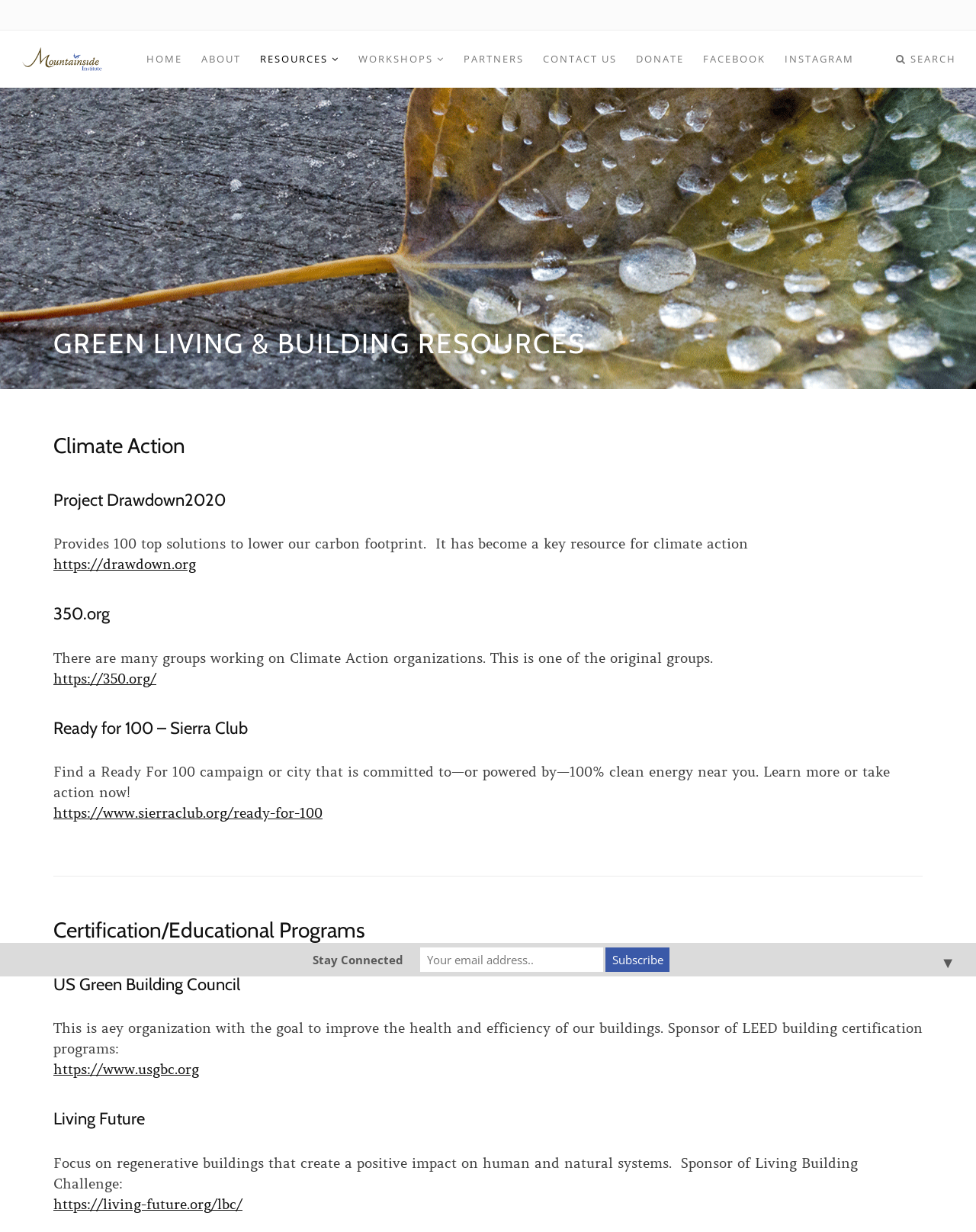Find the bounding box coordinates of the clickable region needed to perform the following instruction: "Click the HOME link". The coordinates should be provided as four float numbers between 0 and 1, i.e., [left, top, right, bottom].

[0.15, 0.025, 0.187, 0.071]